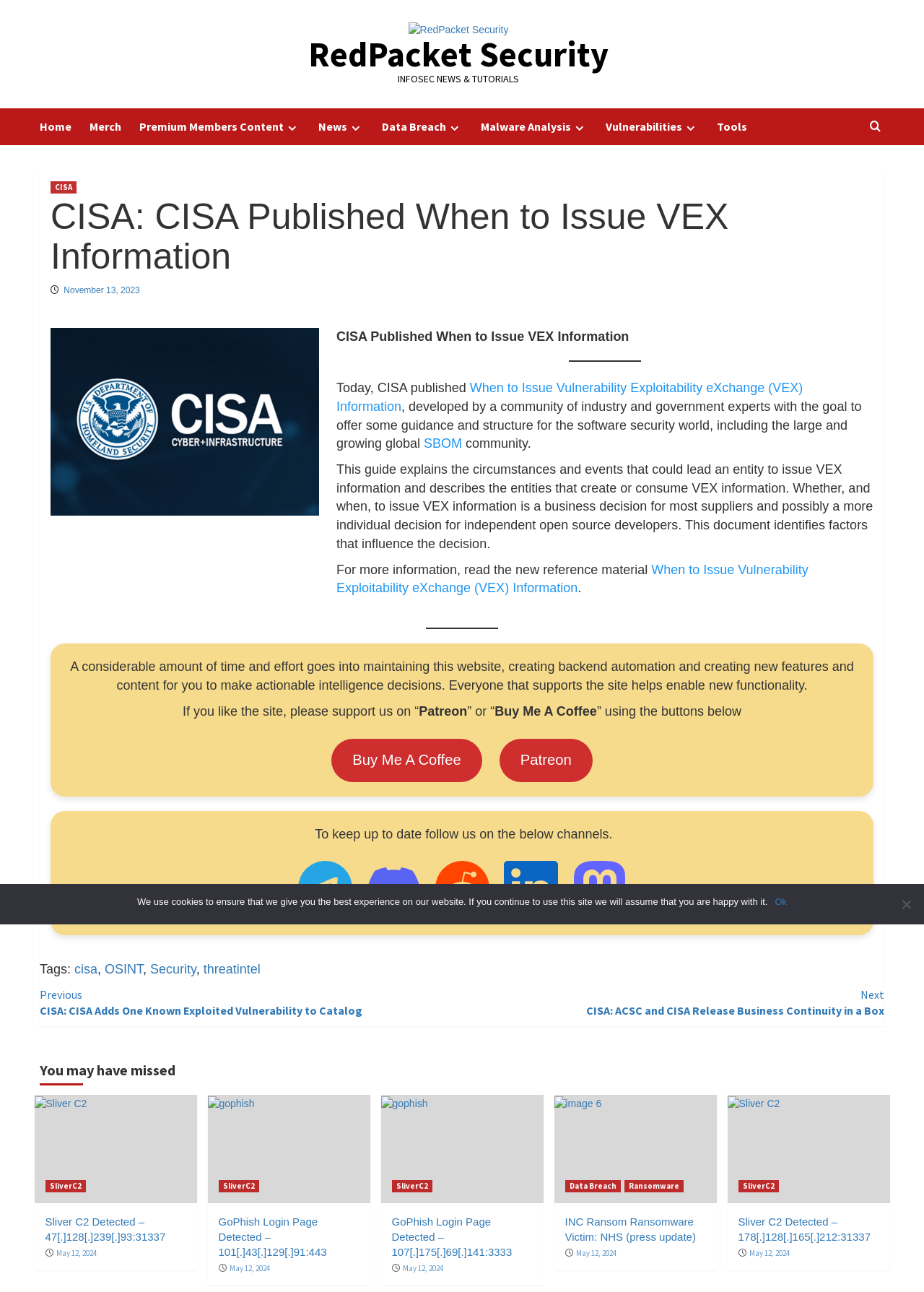Could you highlight the region that needs to be clicked to execute the instruction: "Read the article 'CISA: CISA Published When to Issue VEX Information'"?

[0.055, 0.153, 0.945, 0.214]